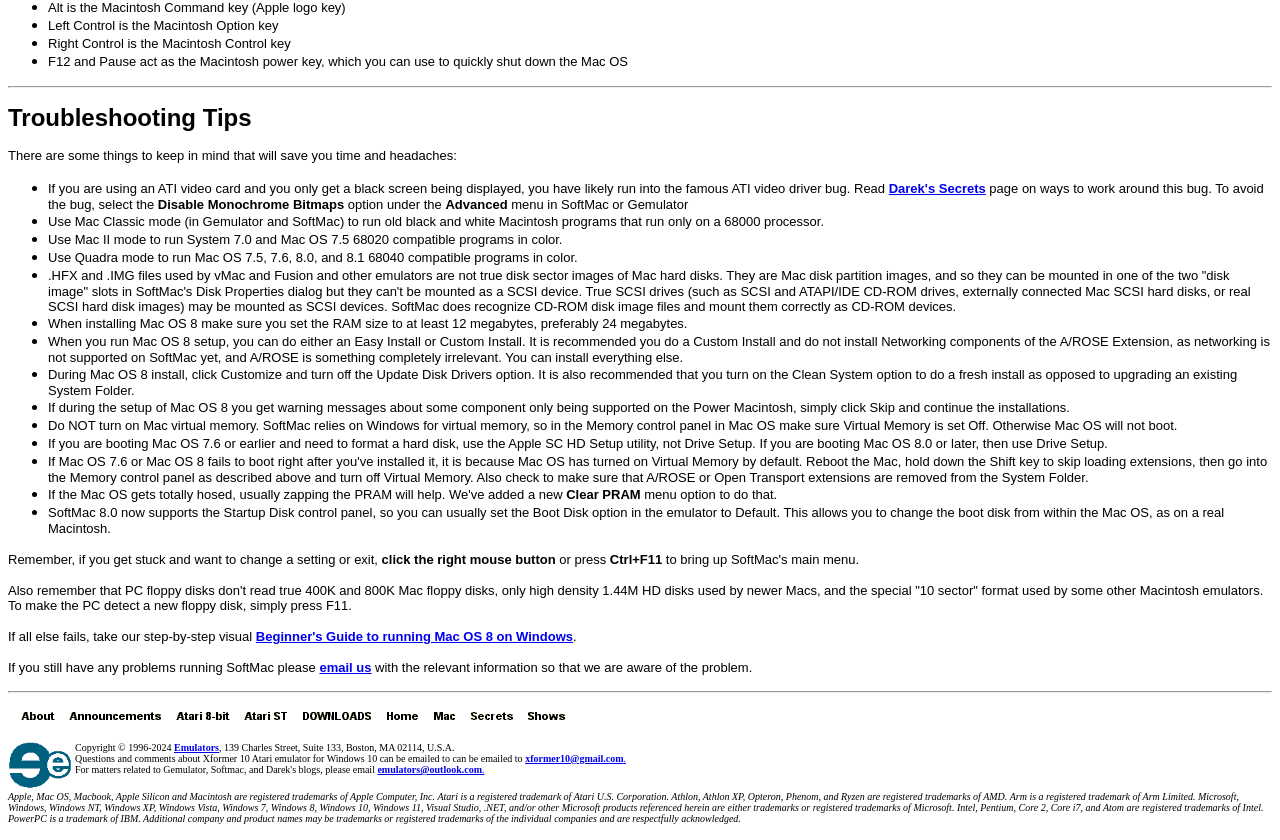What is the function of the Ctrl+F11 key combination? Based on the screenshot, please respond with a single word or phrase.

Detect new floppy disk